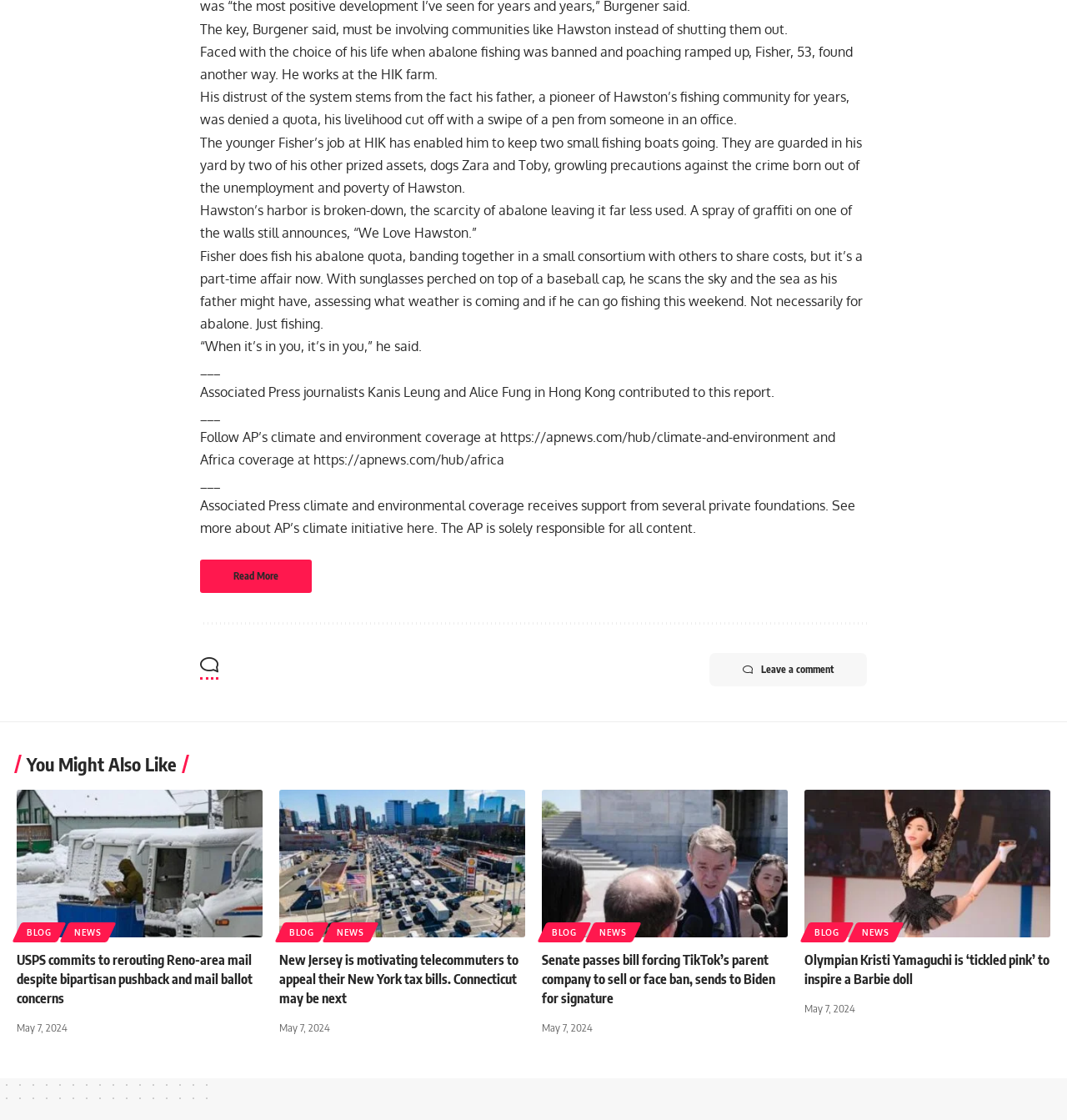What is the name of the person quoted in the first article?
Look at the image and provide a detailed response to the question.

I read the first article and found a quote from a person named Fisher, who is discussing his experience with abalone fishing.